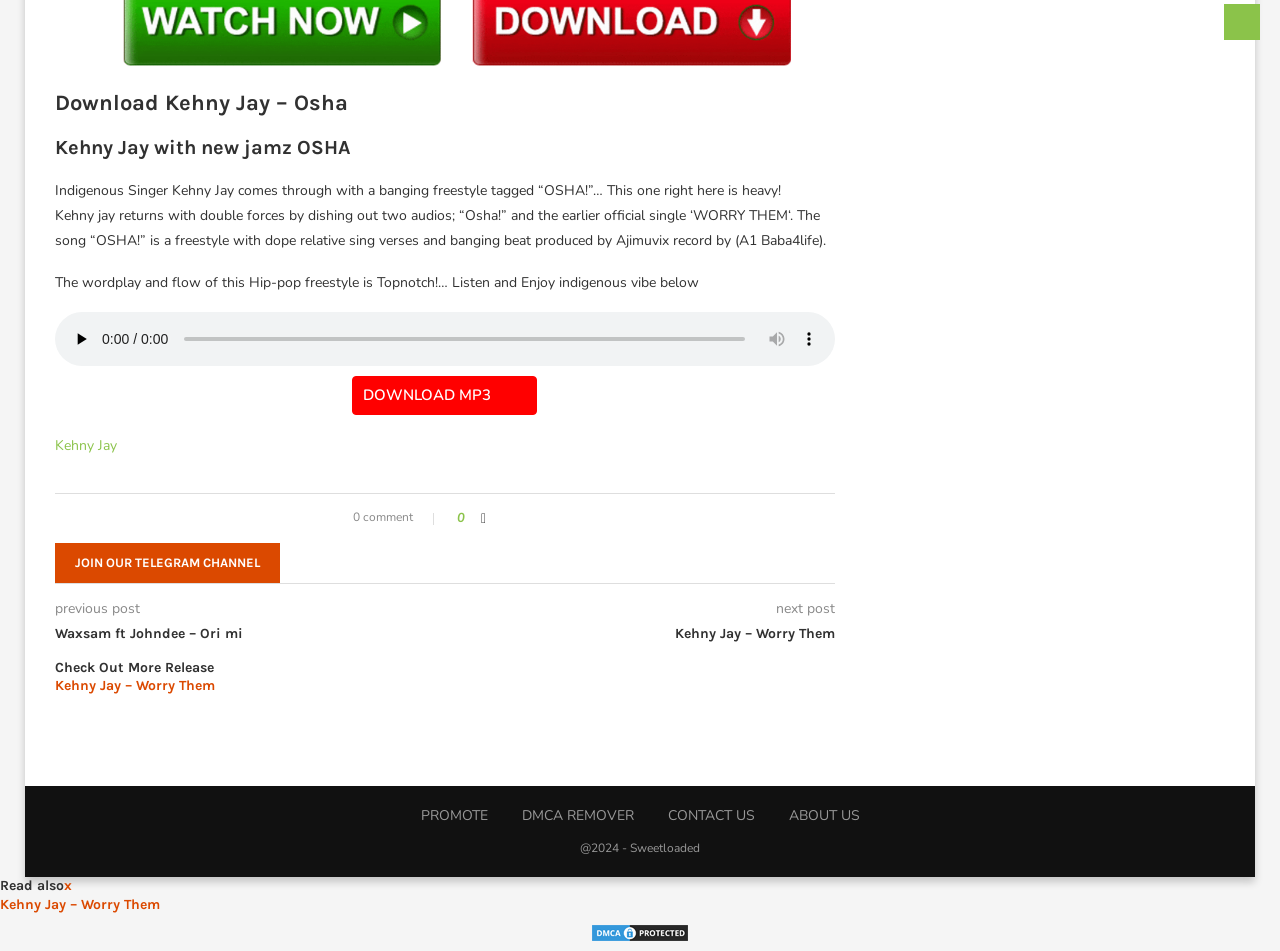Locate the bounding box coordinates of the clickable area to execute the instruction: "Click on the 'Home' link". Provide the coordinates as four float numbers between 0 and 1, represented as [left, top, right, bottom].

None